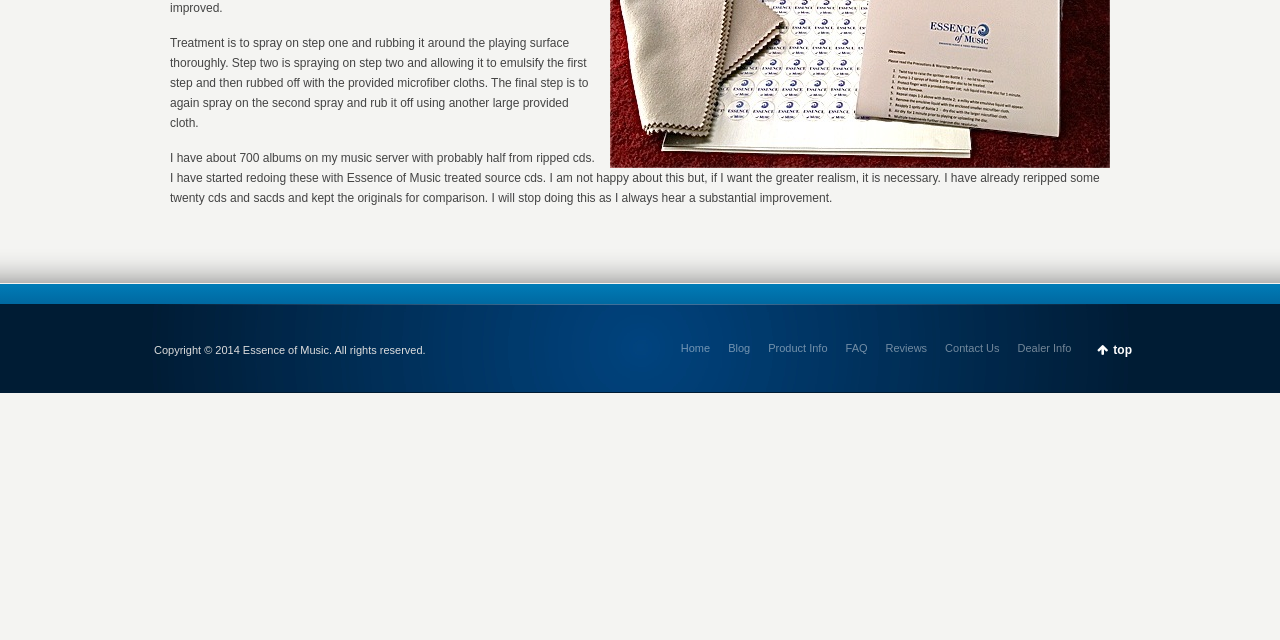From the element description: "Dealer Info", extract the bounding box coordinates of the UI element. The coordinates should be expressed as four float numbers between 0 and 1, in the order [left, top, right, bottom].

[0.795, 0.534, 0.837, 0.553]